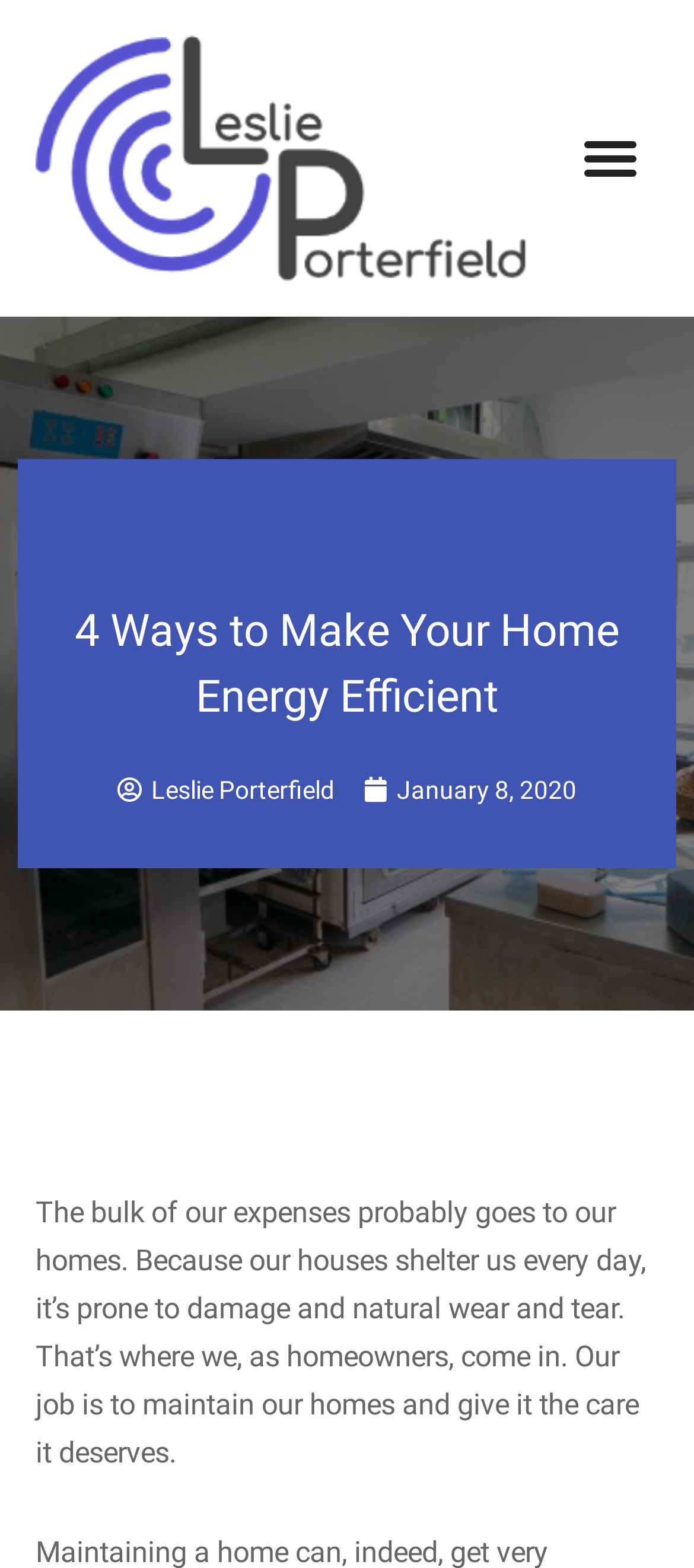Please determine the bounding box coordinates for the UI element described here. Use the format (top-left x, top-left y, bottom-right x, bottom-right y) with values bounded between 0 and 1: Leslie Porterfield

[0.169, 0.489, 0.482, 0.519]